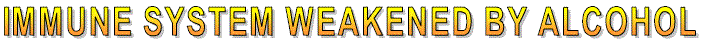Give a comprehensive caption for the image.

The image features the bold, stylized text "IMMUNE SYSTEM WEAKENED BY ALCOHOL." This prominent heading introduces a discussion on the detrimental effects of alcohol consumption on the human immune system. It highlights the significant health risks associated with alcohol use, emphasizing that excessive drinking can lead to a weakened immune response. The surrounding text elaborates on the extensive evidence that illustrates how alcohol decreases the number of immune cells, disrupts the activity of T-cells, and reduces the production of essential antibodies, ultimately increasing vulnerability to infections and diseases. This image serves as a visual focal point for understanding the serious implications of alcohol on health, particularly regarding immune function.